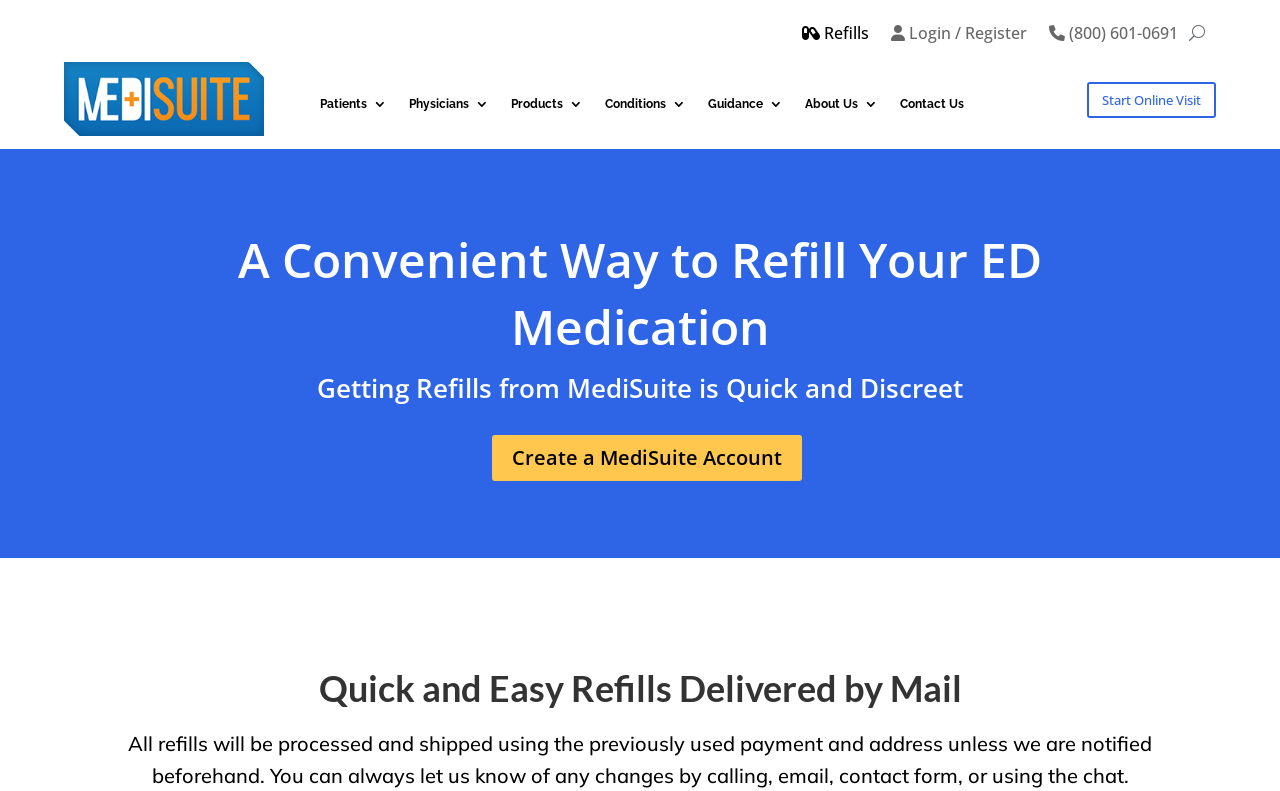Provide a brief response to the question using a single word or phrase: 
What is the main purpose of this website?

Order medications